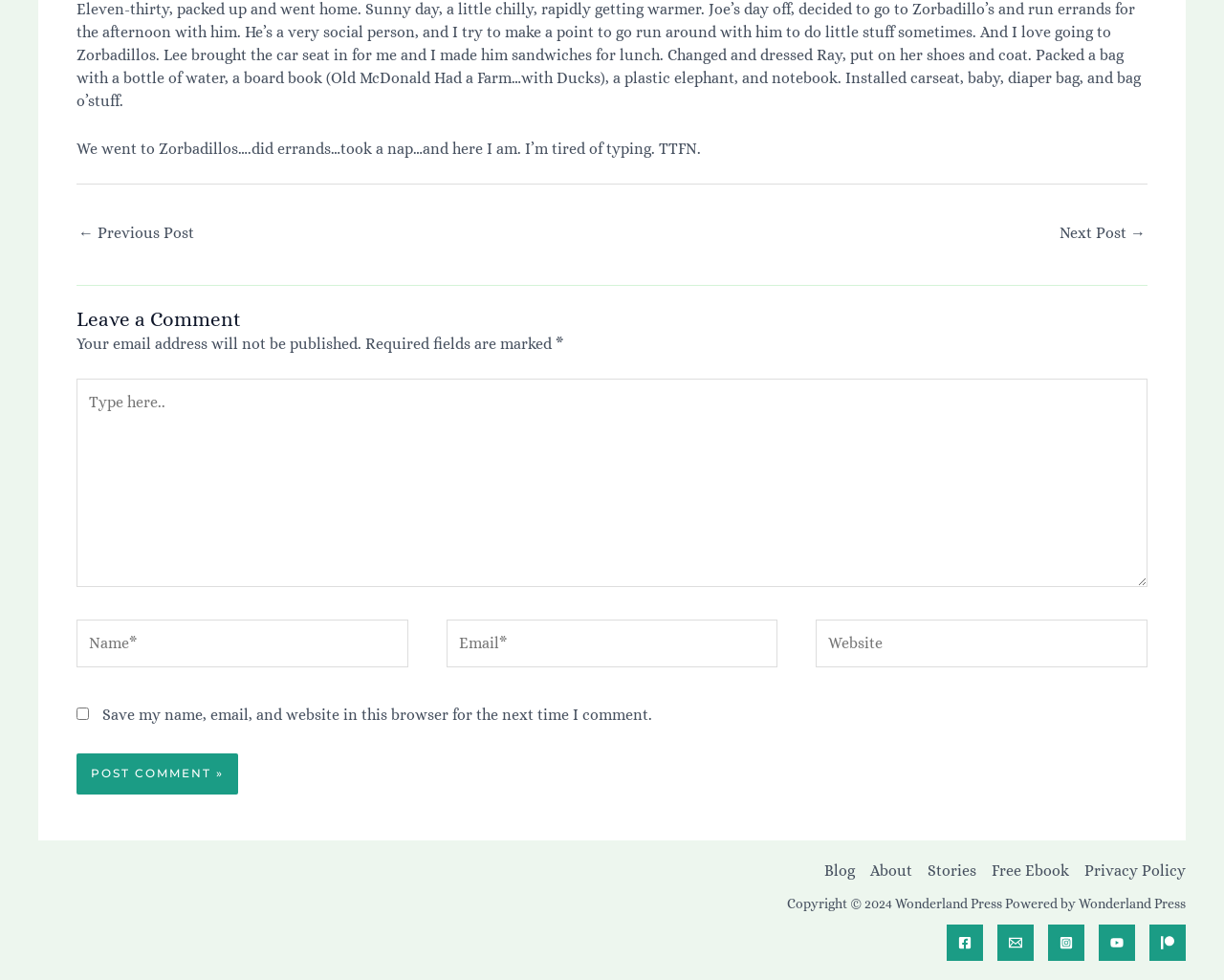What is the author's activity on Joe's day off?
Refer to the image and answer the question using a single word or phrase.

Went to Zorbadillo's